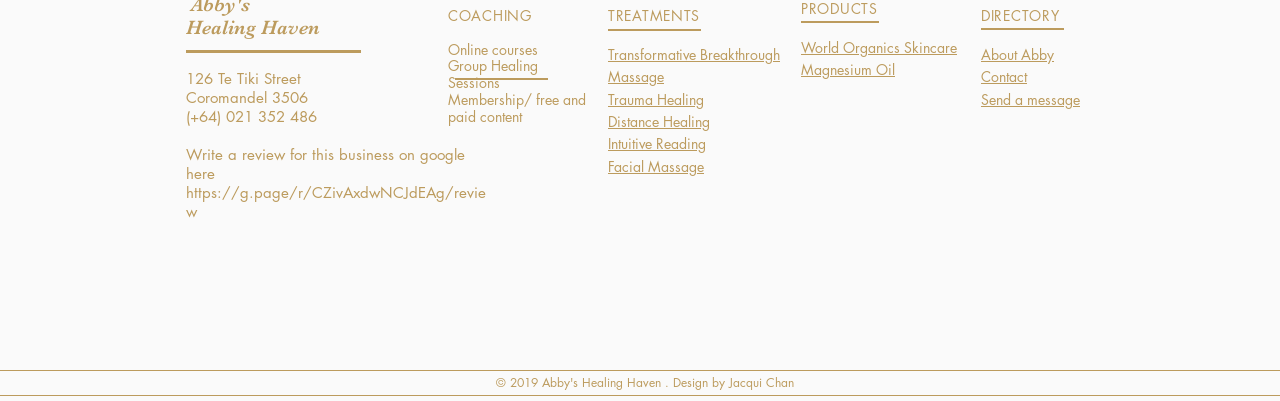What is the business address?
Please elaborate on the answer to the question with detailed information.

I found the business address by looking at the heading element that contains the address information, which is '126 Te Tiki Street Coromandel 3506 (+64) 021 352 486 Write a review for this business on google here https://g.page/r/CZivAxdwNCJdEAg/review'. The address is the part that says '126 Te Tiki Street Coromandel 3506'.